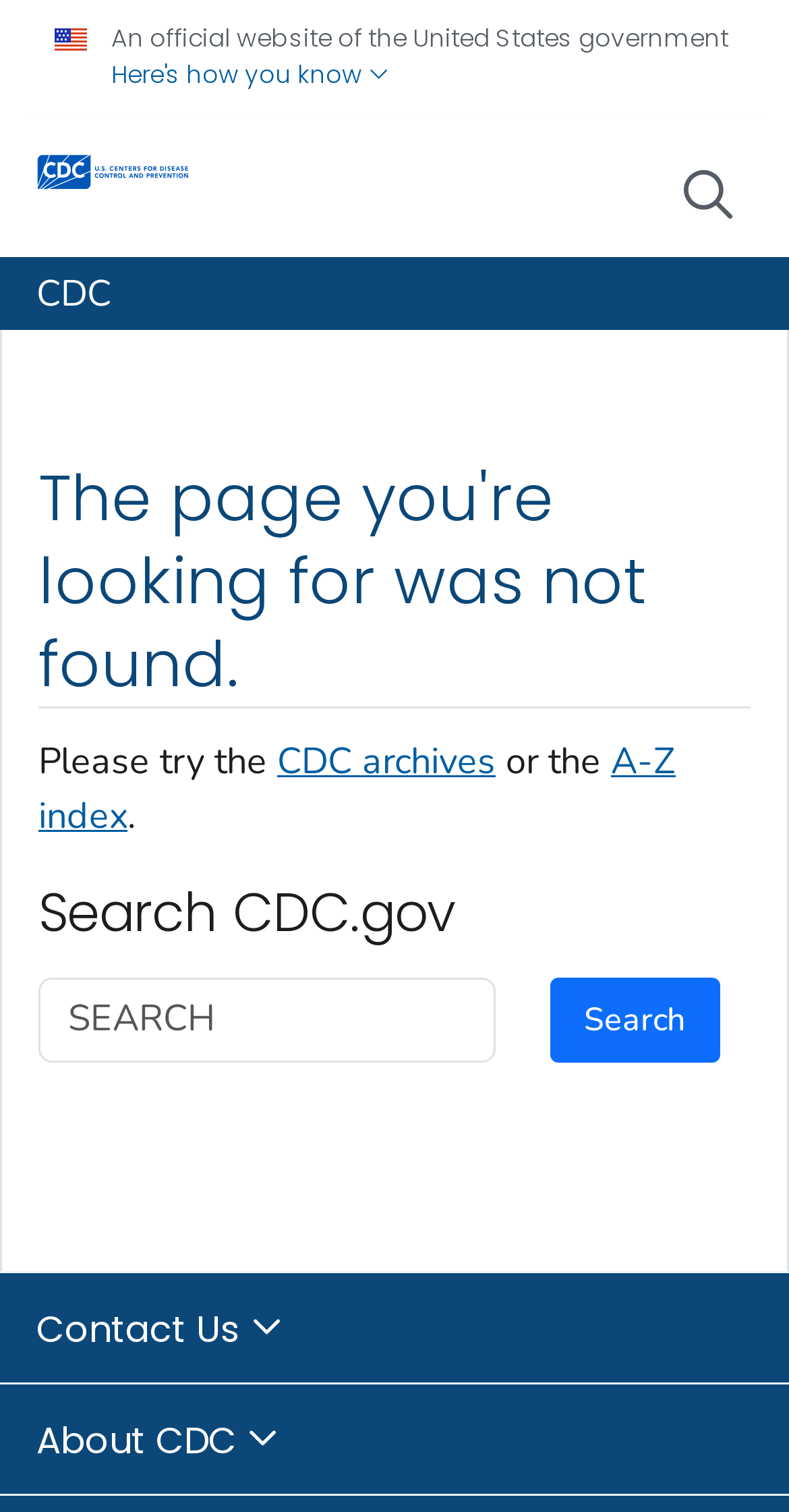What is the current status of the page?
Give a comprehensive and detailed explanation for the question.

The main heading of the webpage says 'The page you're looking for was not found.' This indicates that the current status of the page is that it cannot be found.